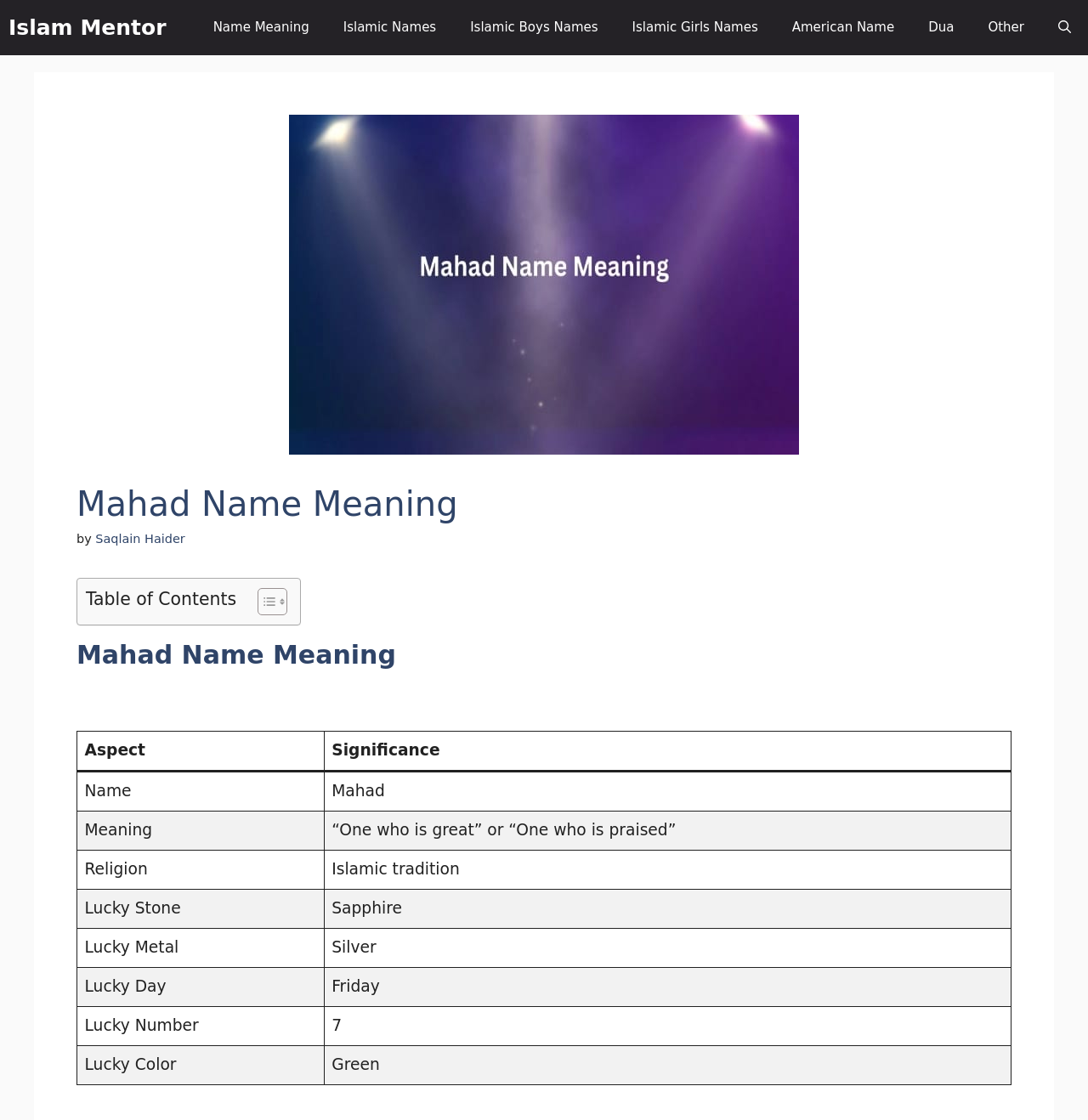Identify the bounding box of the UI element described as follows: "Other". Provide the coordinates as four float numbers in the range of 0 to 1 [left, top, right, bottom].

[0.893, 0.0, 0.957, 0.049]